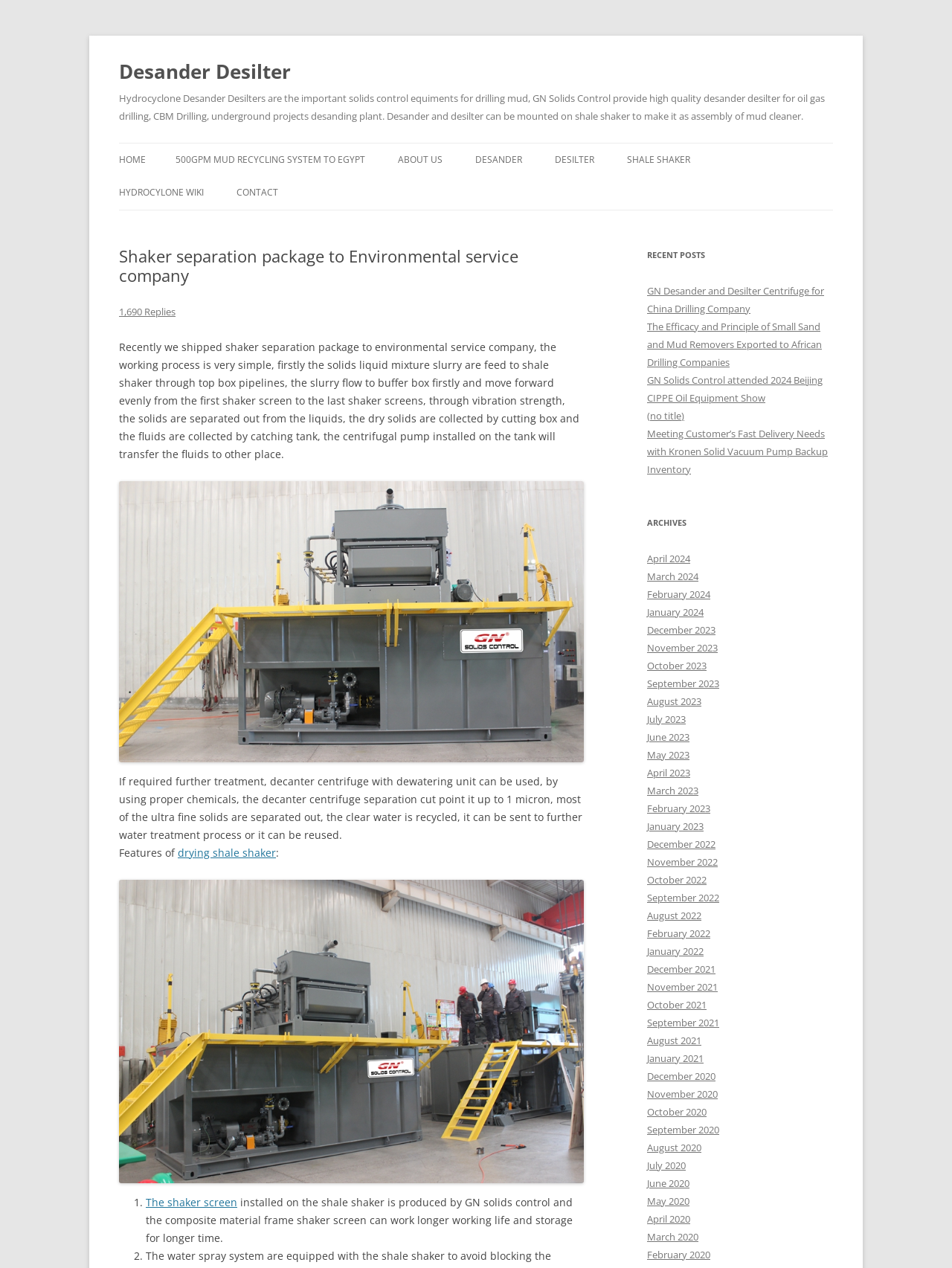Please specify the bounding box coordinates of the area that should be clicked to accomplish the following instruction: "View the 'RECENT POSTS'". The coordinates should consist of four float numbers between 0 and 1, i.e., [left, top, right, bottom].

[0.68, 0.194, 0.875, 0.208]